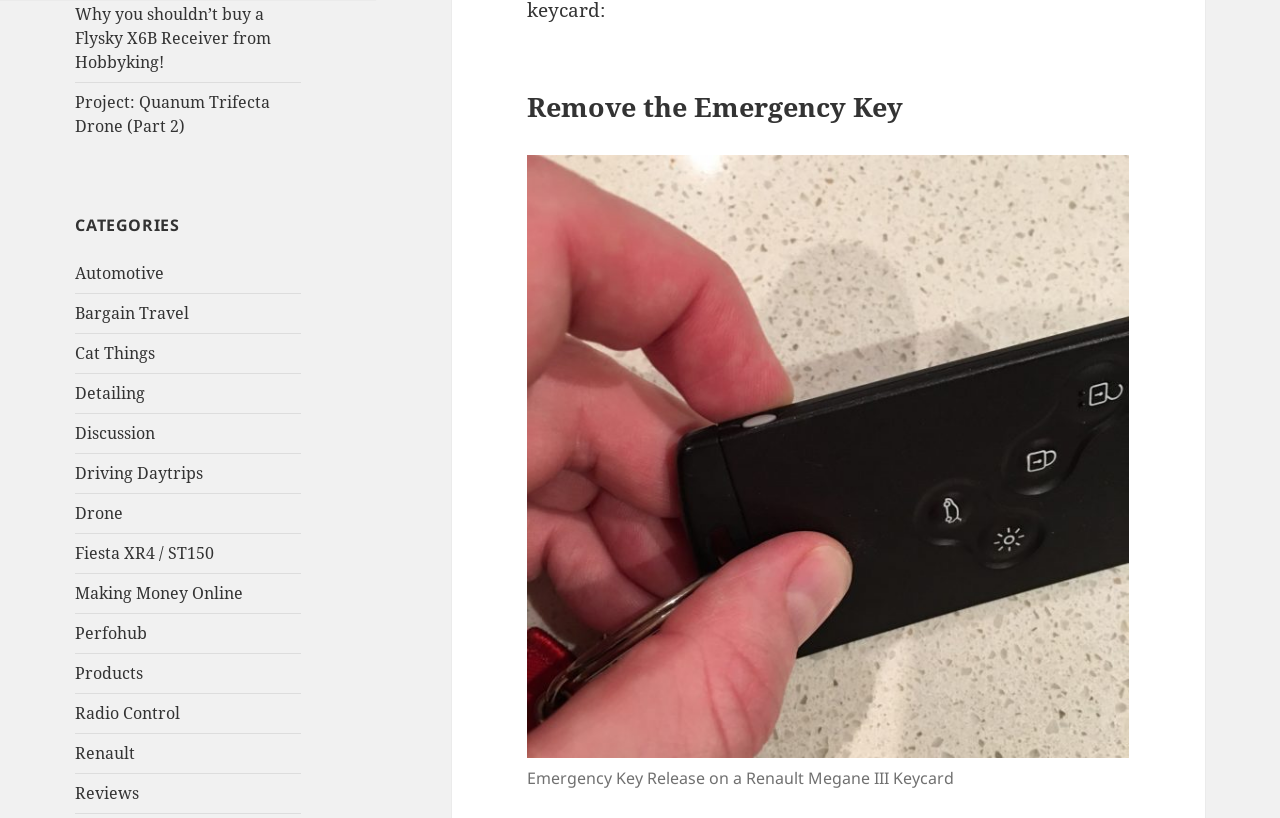Please identify the bounding box coordinates of the element that needs to be clicked to execute the following command: "Read the 'Remove the Emergency Key' heading". Provide the bounding box using four float numbers between 0 and 1, formatted as [left, top, right, bottom].

[0.412, 0.111, 0.882, 0.151]